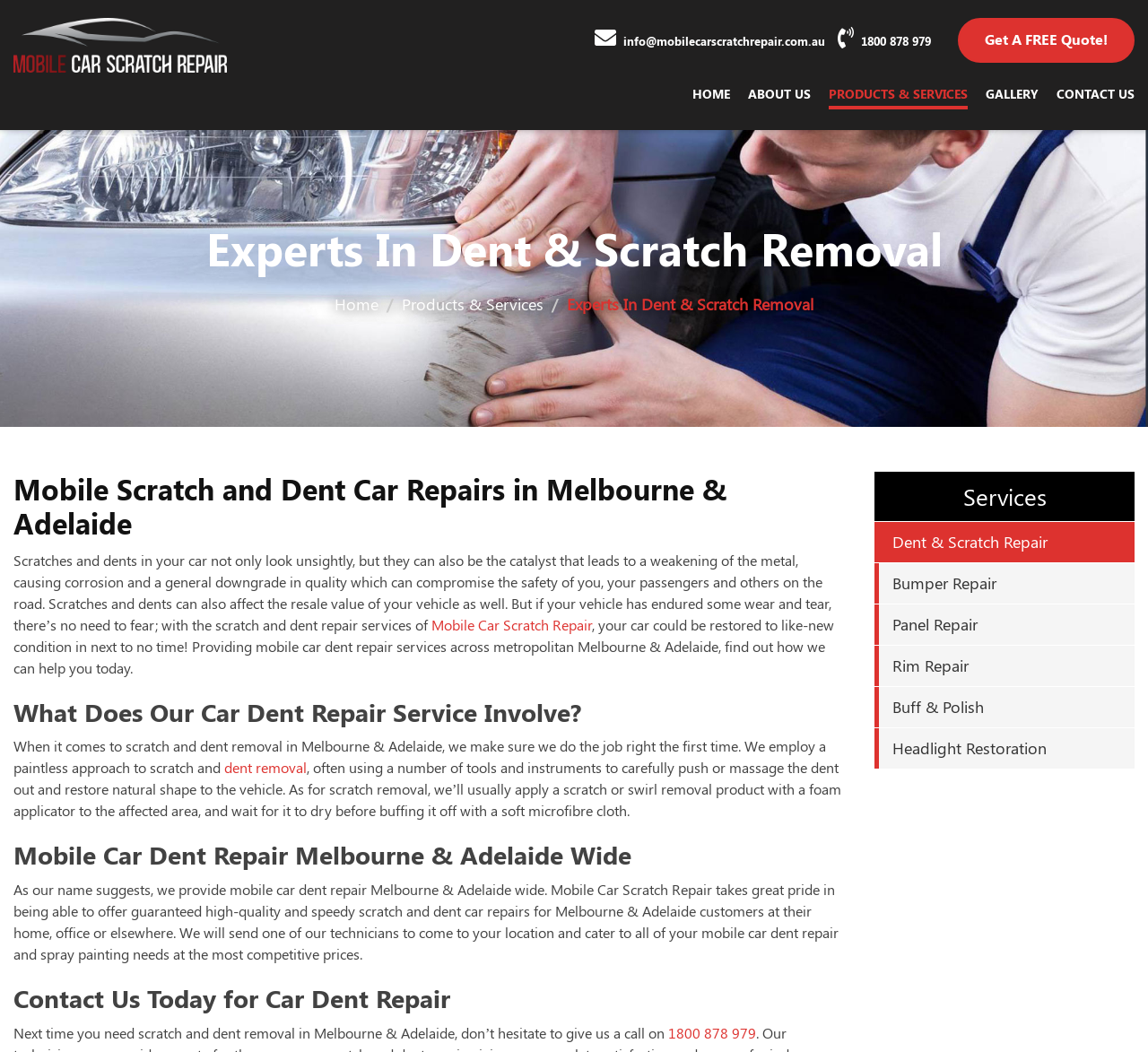Pinpoint the bounding box coordinates of the clickable area needed to execute the instruction: "Go to the 'films' category". The coordinates should be specified as four float numbers between 0 and 1, i.e., [left, top, right, bottom].

None